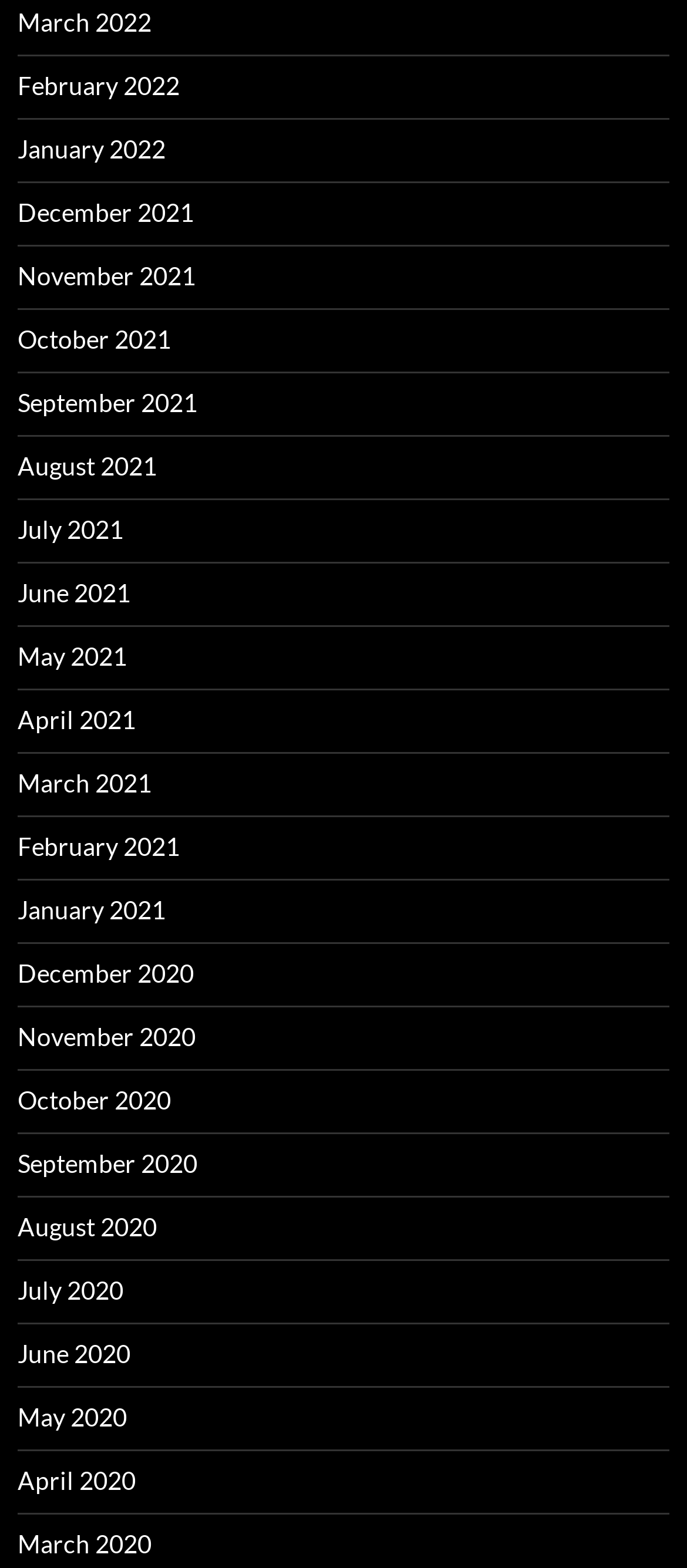What is the latest month listed on the webpage?
Using the visual information, reply with a single word or short phrase.

March 2022